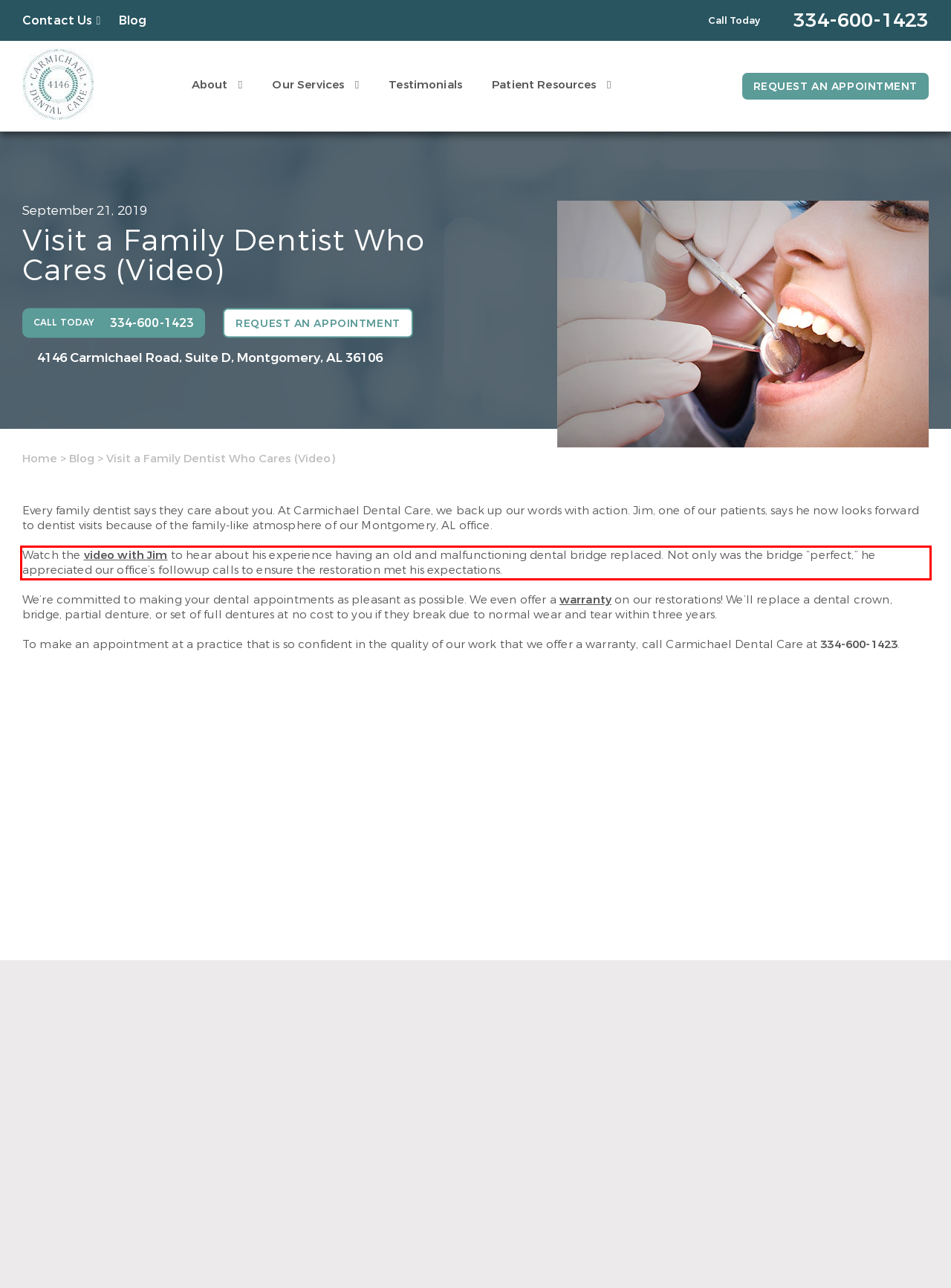From the screenshot of the webpage, locate the red bounding box and extract the text contained within that area.

Watch the video with Jim to hear about his experience having an old and malfunctioning dental bridge replaced. Not only was the bridge “perfect,” he appreciated our office’s followup calls to ensure the restoration met his expectations.